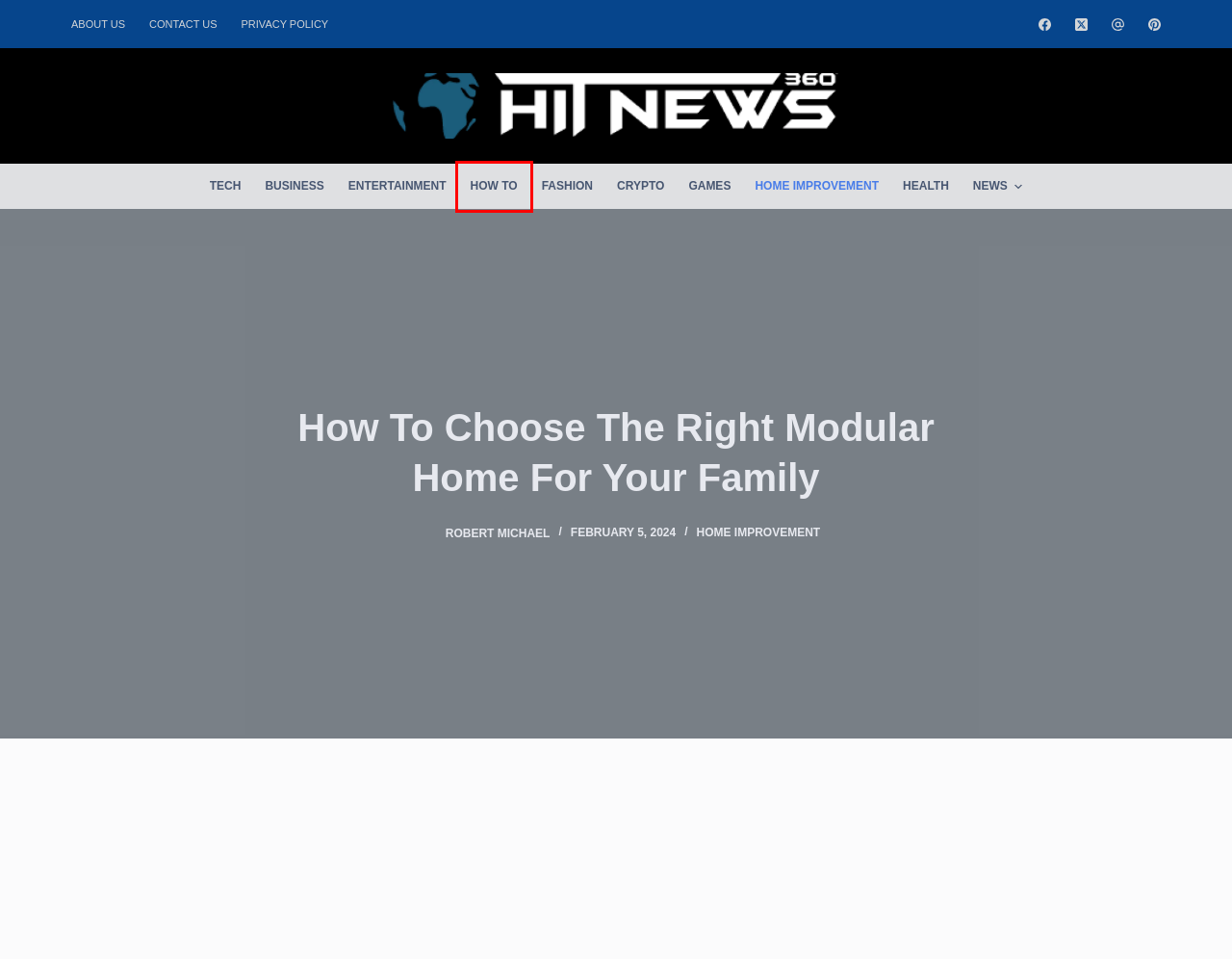Given a screenshot of a webpage with a red bounding box highlighting a UI element, choose the description that best corresponds to the new webpage after clicking the element within the red bounding box. Here are your options:
A. Privacy Policy
B. How to | Hit News 360 | How to
C. Contact Us
D. Tech
E. Crypto
F. Robert Michael - Hit News 360
G. Health | Hit News 360 | Health News
H. About Us

B